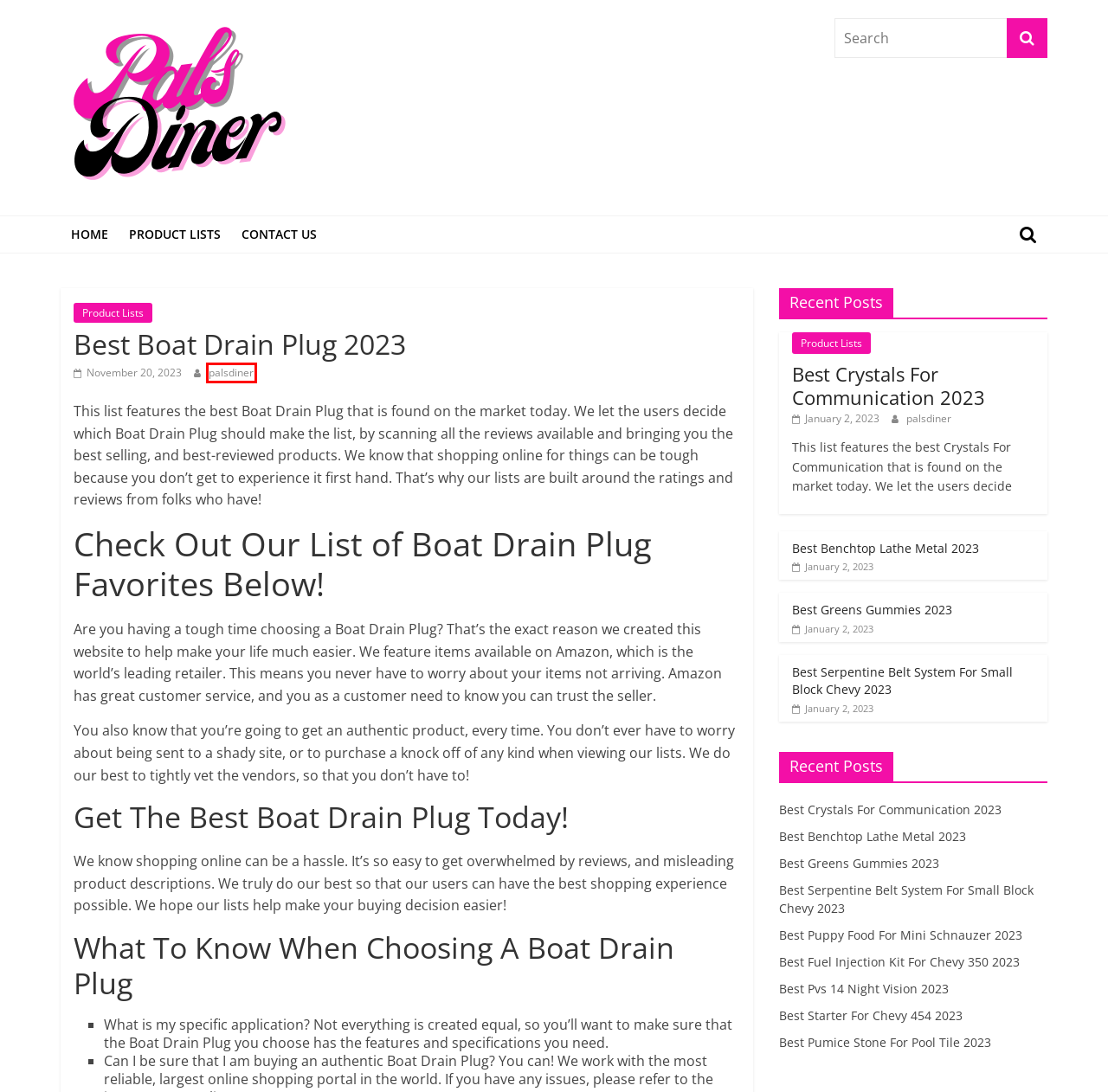Inspect the provided webpage screenshot, concentrating on the element within the red bounding box. Select the description that best represents the new webpage after you click the highlighted element. Here are the candidates:
A. Product Lists  - Pals Diner
B. Best Pumice Stone For Pool Tile 2023  -  Pals Diner
C. Best Crystals For Communication 2023  -  Pals Diner
D. Best Fuel Injection Kit For Chevy 350 2023  -  Pals Diner
E. Best Pvs 14 Night Vision 2023  -  Pals Diner
F. Best Greens Gummies 2023  -  Pals Diner
G. palsdiner - Pals Diner
H. Best Serpentine Belt System For Small Block Chevy 2023  -  Pals Diner

G